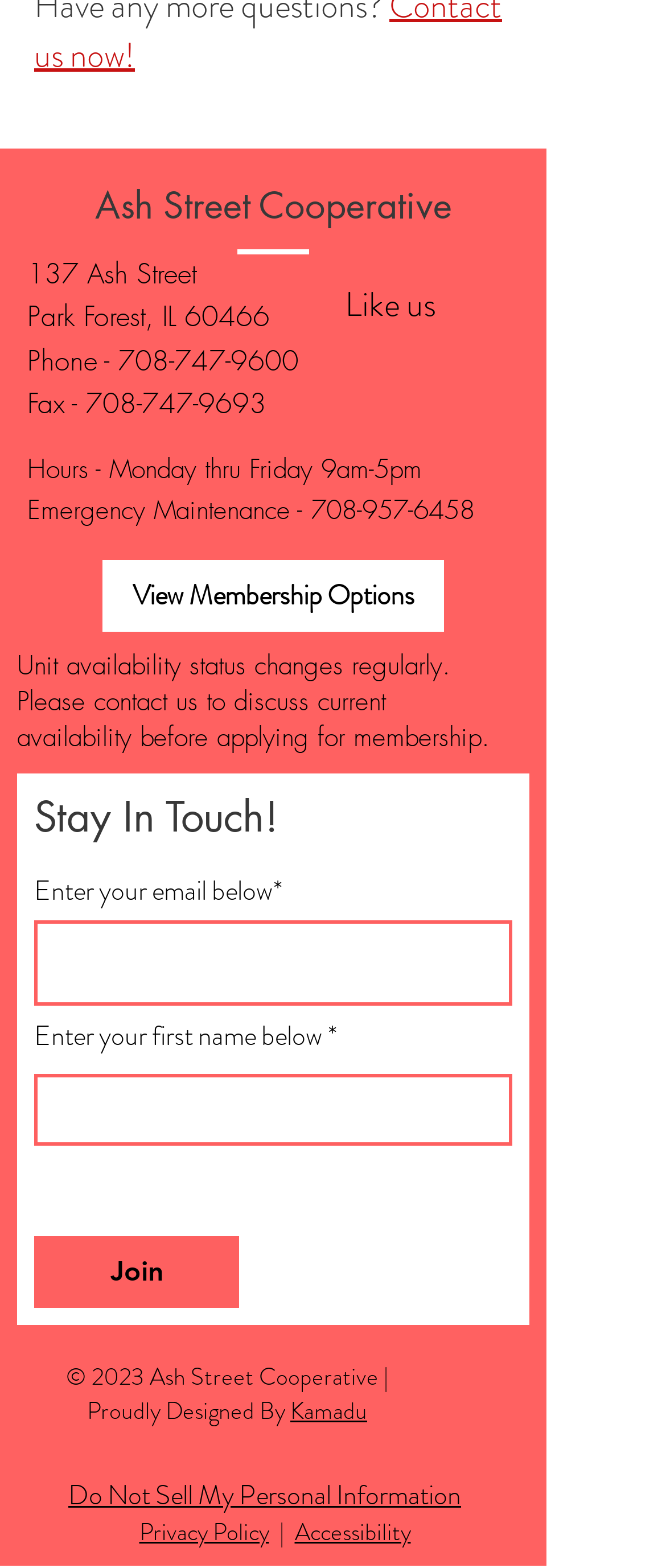What is the name of the company that designed the website?
Please answer the question with a detailed response using the information from the screenshot.

I found the name of the company by looking at the link element with ID 223, which contains the company name. This element is located near the static text element with ID 221, which says 'Proudly Designed By'.